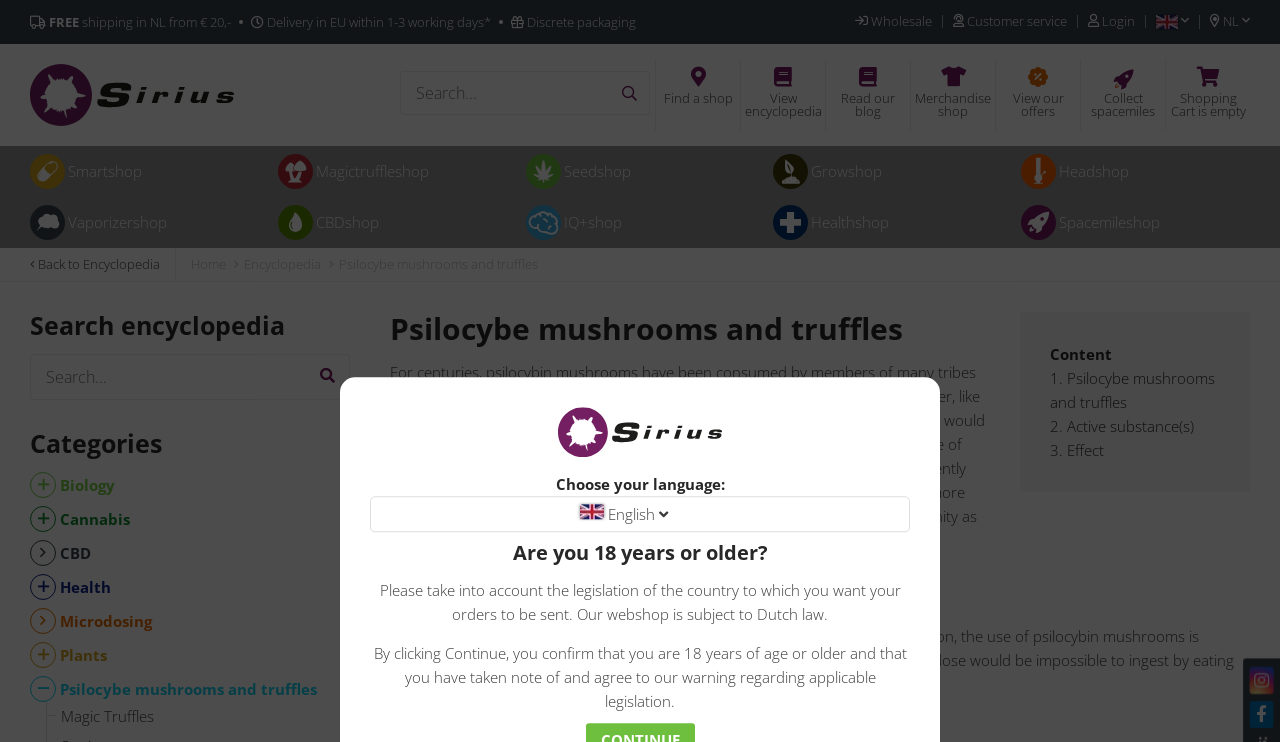What is the minimum age requirement to use the website?
Please provide a comprehensive answer to the question based on the webpage screenshot.

The minimum age requirement to use the website can be found at the bottom of the webpage, where it says 'Are you 18 years or older?' and requires users to confirm their age before proceeding.